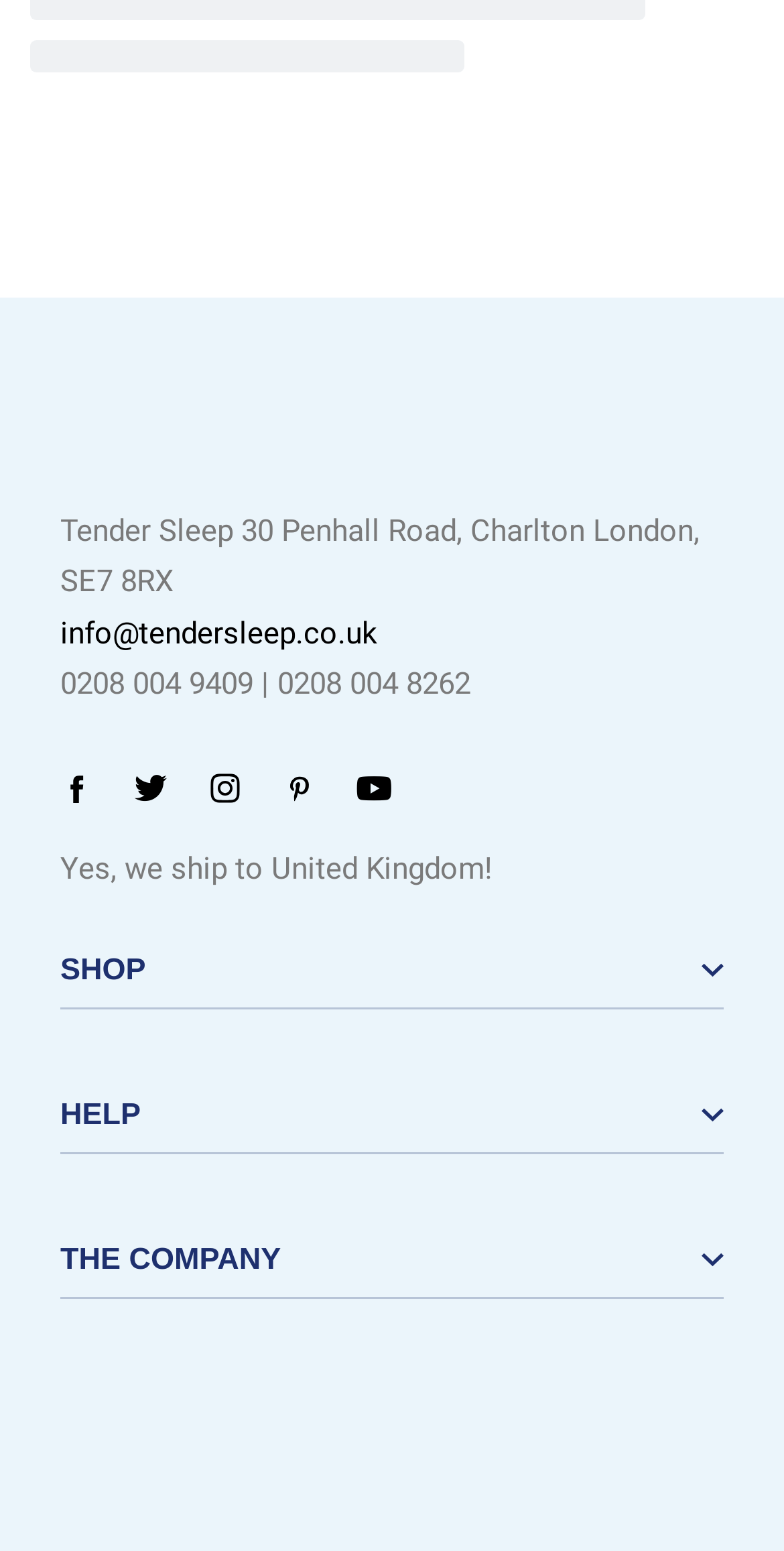Locate the bounding box coordinates of the clickable area to execute the instruction: "Go to the blog". Provide the coordinates as four float numbers between 0 and 1, represented as [left, top, right, bottom].

[0.077, 0.87, 0.923, 0.901]